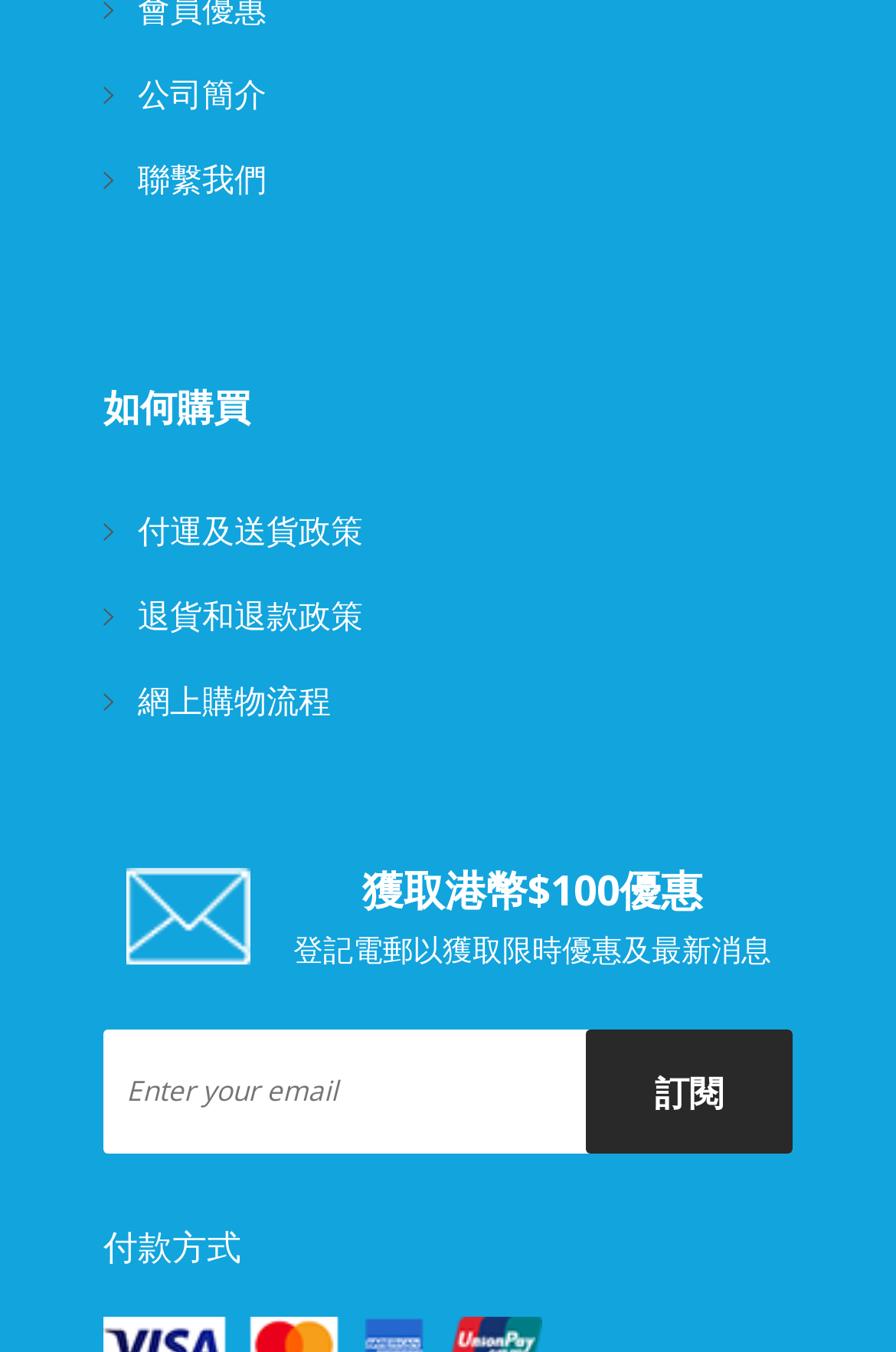What is the first link on the top left?
Using the visual information, reply with a single word or short phrase.

公司簡介